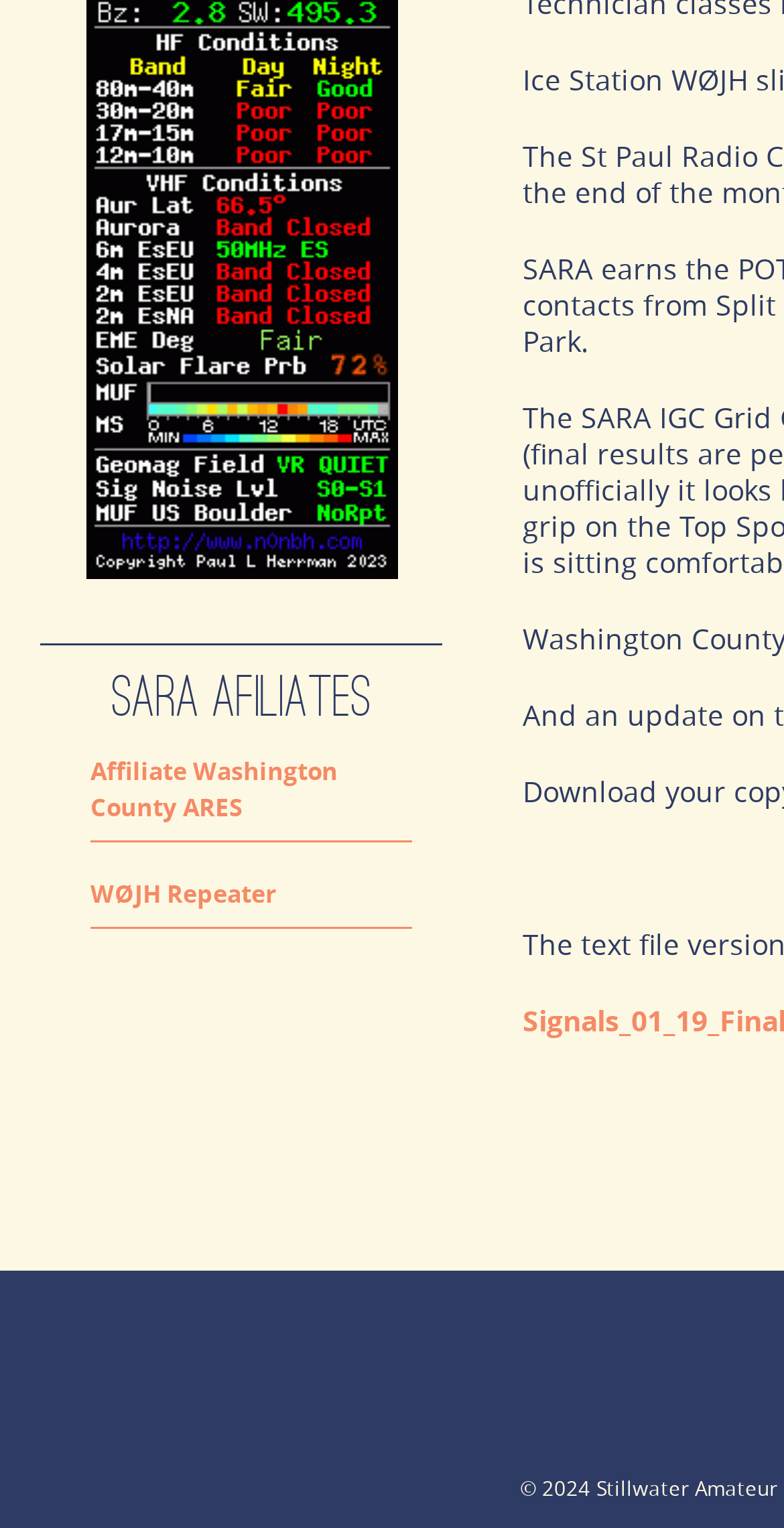Given the element description aria-label="Facebook - Black Circle", identify the bounding box coordinates for the UI element on the webpage screenshot. The format should be (top-left x, top-left y, bottom-right x, bottom-right y), with values between 0 and 1.

None